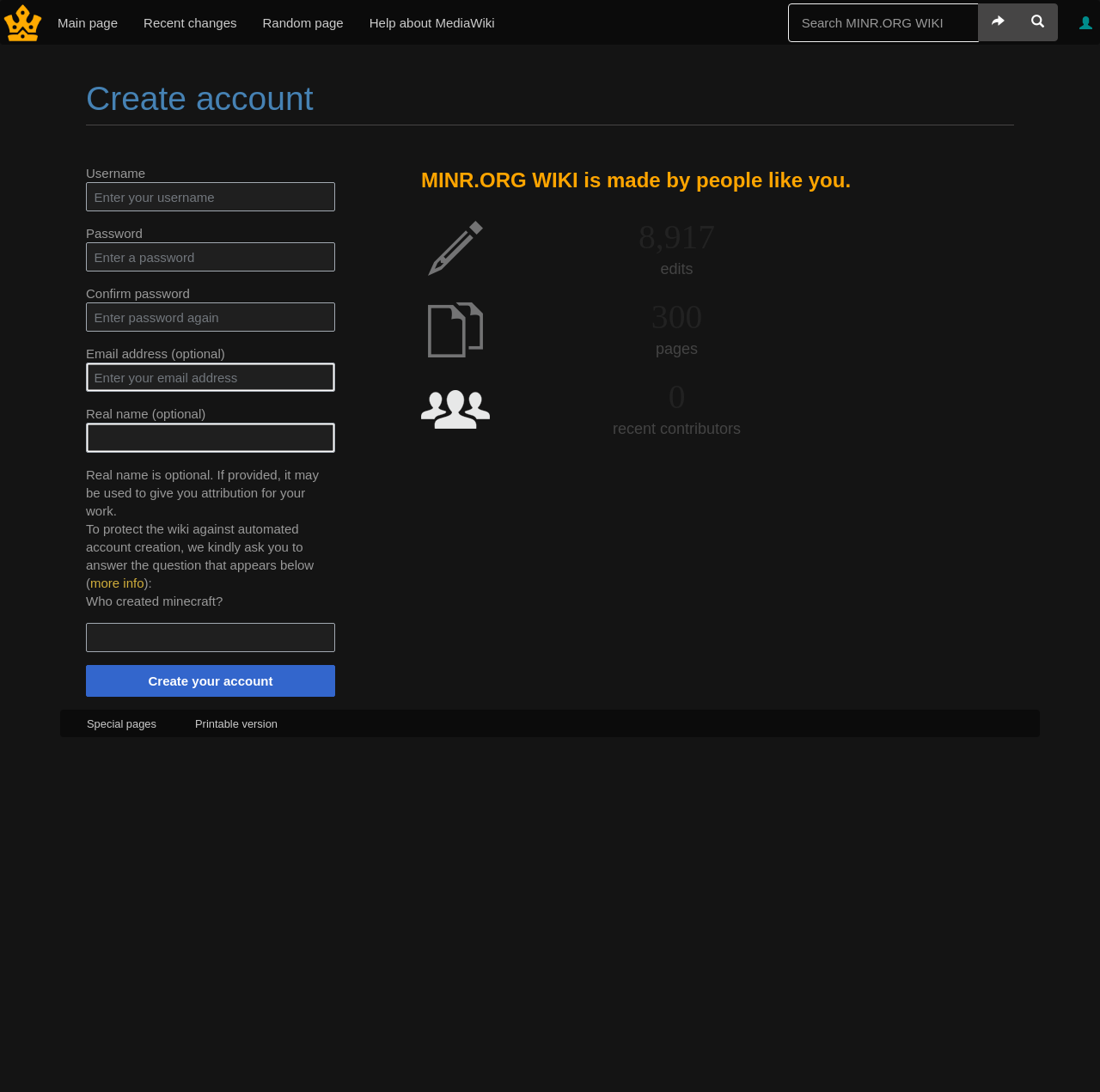What is the optional information that can be provided during account creation?
Based on the image, give a one-word or short phrase answer.

Email address and real name